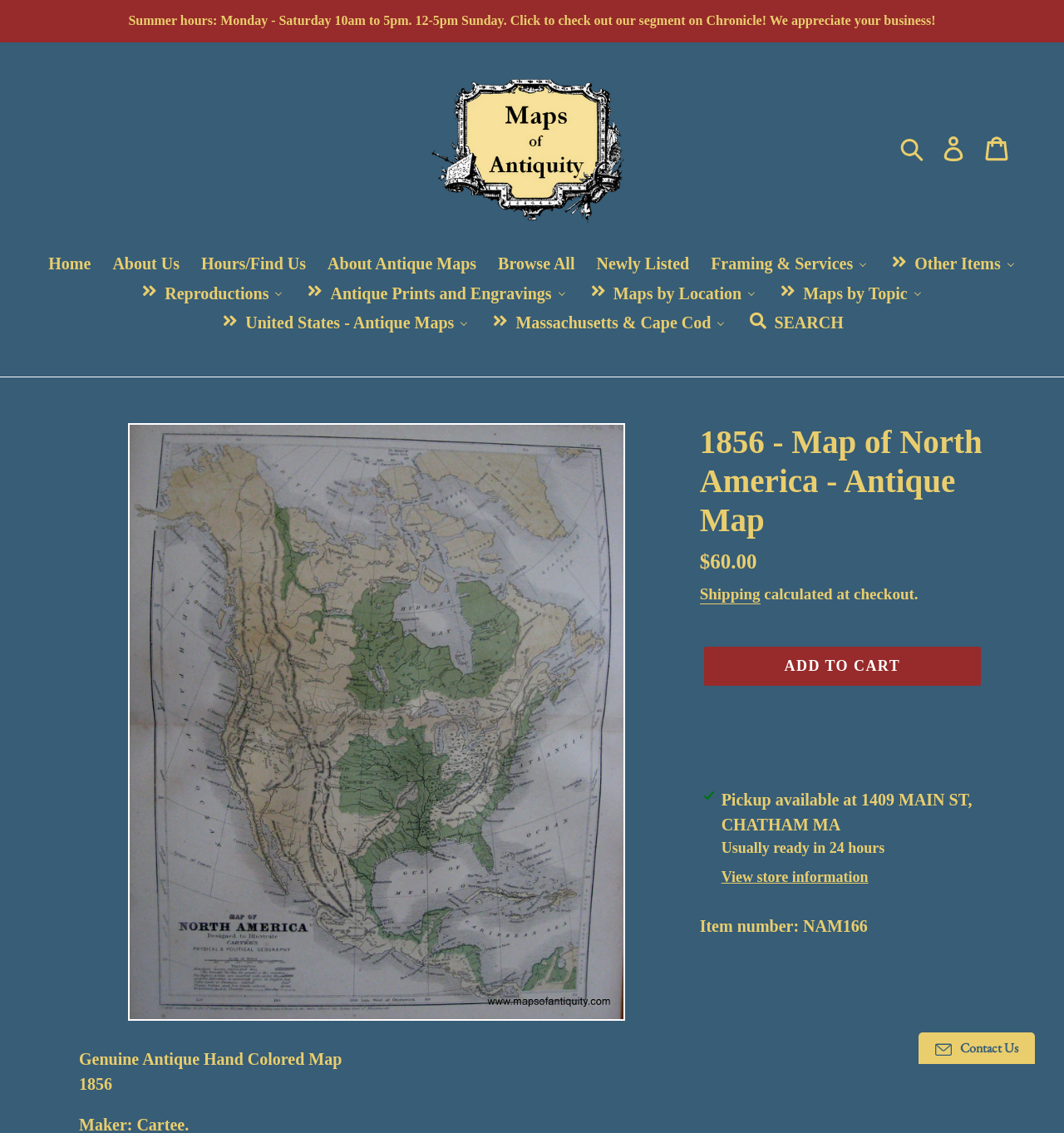Determine the bounding box coordinates for the area you should click to complete the following instruction: "check the job post 'Assistant Professor (Tenure-Track) Architecture'".

None